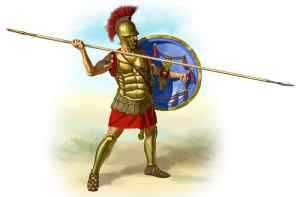Describe every detail you can see in the image.

The image depicts a hoplite, a heavily armed infantry soldier from ancient Greece, renowned for his role in warfare during that era. Clad in traditional armor that includes a bronze helmet adorned with a crest, chest plate, and greaves, he stands confidently with a spear poised to defend. His red cape billows slightly, adding a dramatic flair to his appearance. The hoplite's circular shield, marked with blue and likely depicting a significant emblem, is held firmly in his left hand, providing a crucial line of defense in battle. This illustration captures the essence of the hoplite, who was not only a warrior but also a symbol of the citizen-soldier concept in ancient Greek society, reflecting their disciplined approach to military engagement and the importance of the phalanx formation. The backdrop subtly enhances the focus on the hoplite, evoking a sense of the battlefield and the historical significance of these soldiers in the context of Greek history.